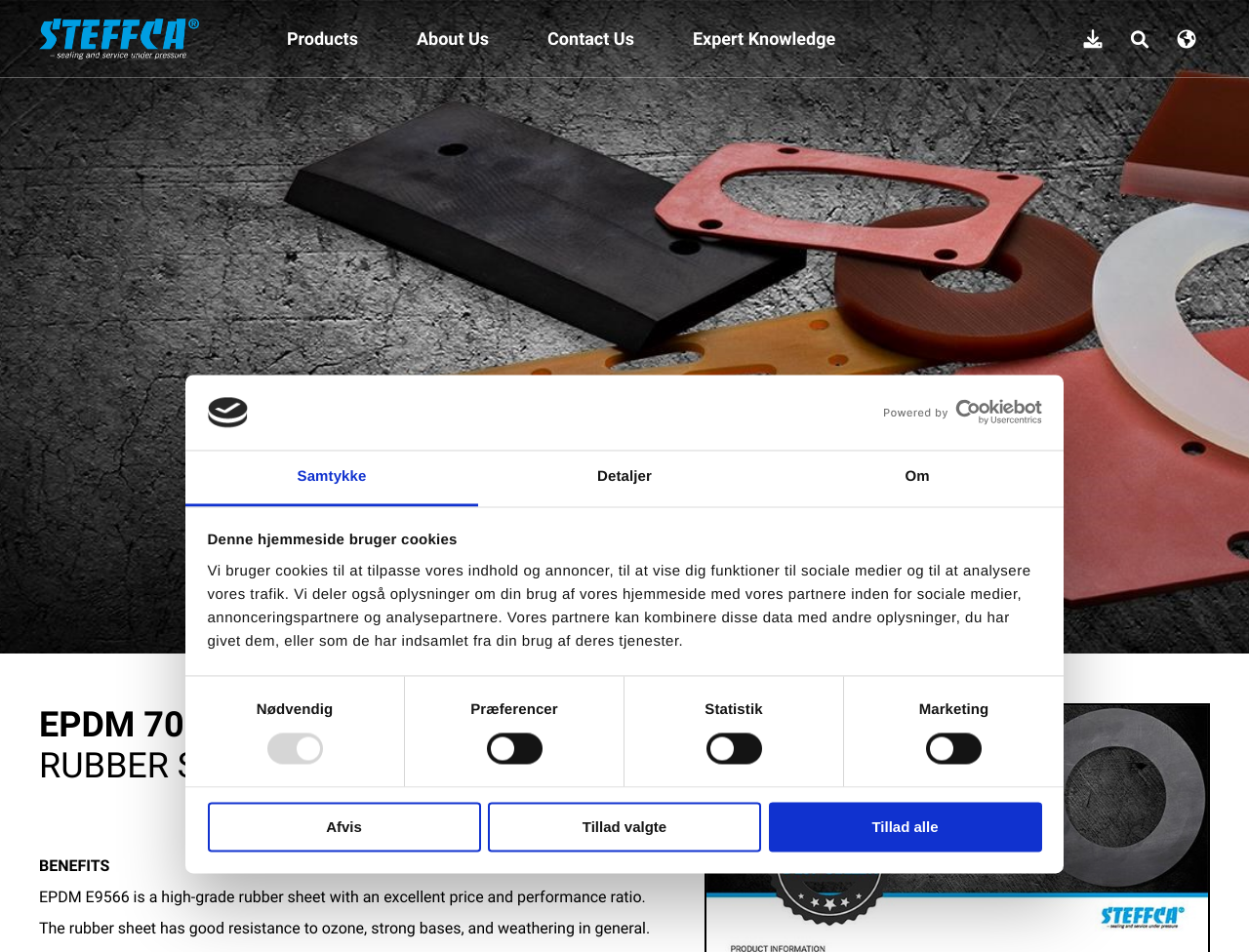How many links are available in the top navigation menu?
Using the image as a reference, answer with just one word or a short phrase.

4